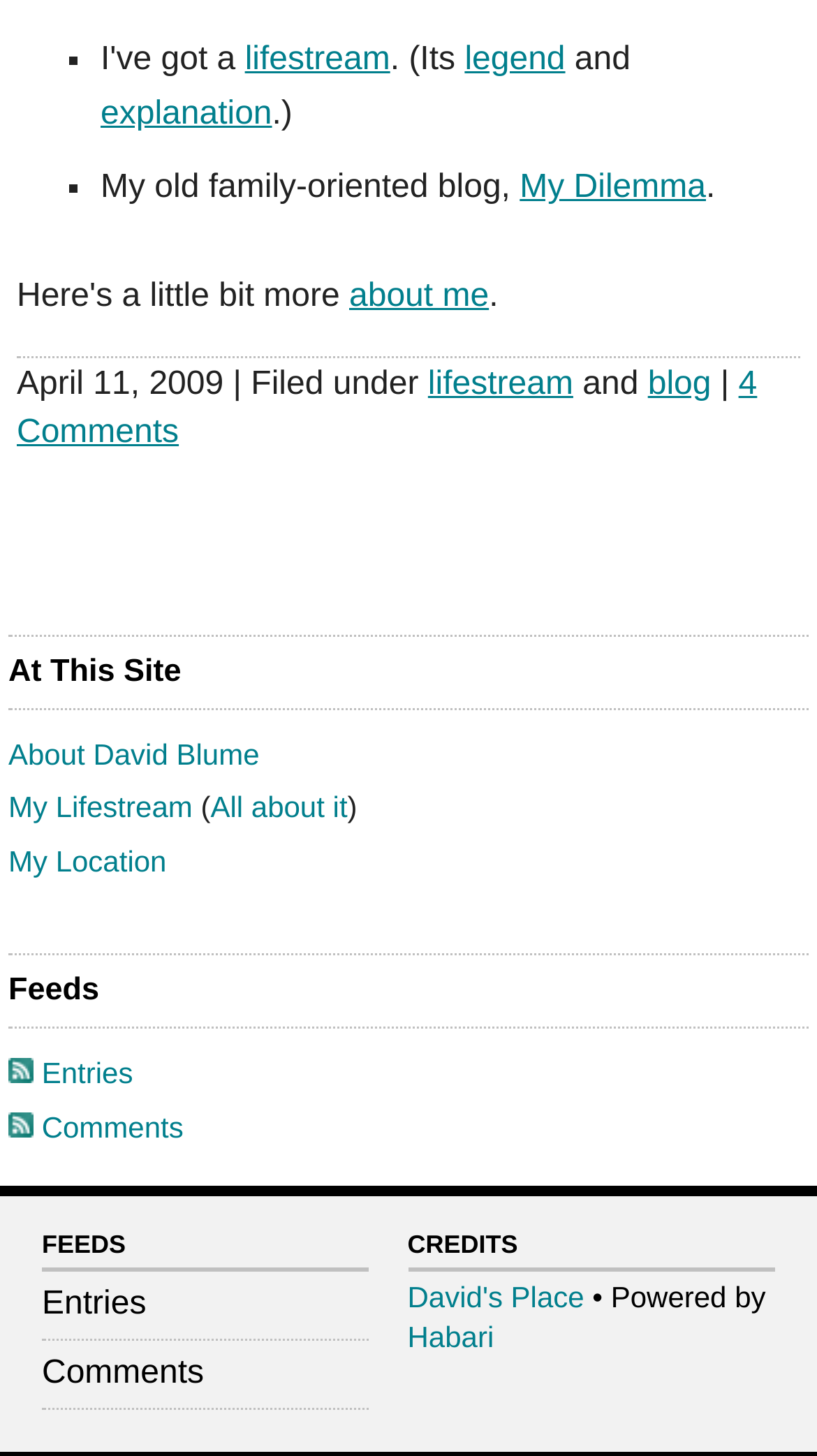Use one word or a short phrase to answer the question provided: 
What is the location of the blogger?

Unknown